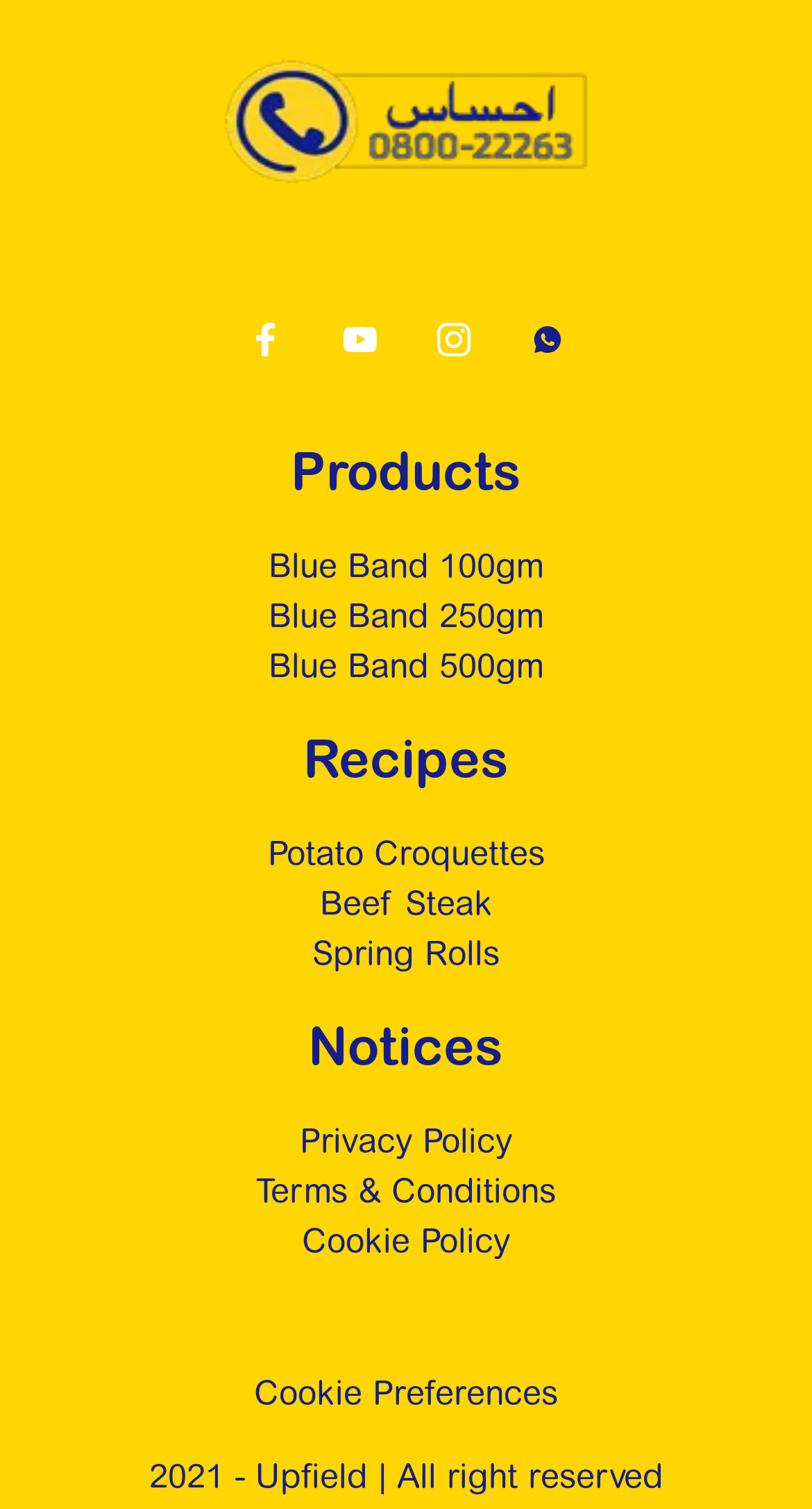Given the description of a UI element: "Beef Steak", identify the bounding box coordinates of the matching element in the webpage screenshot.

[0.394, 0.585, 0.606, 0.611]